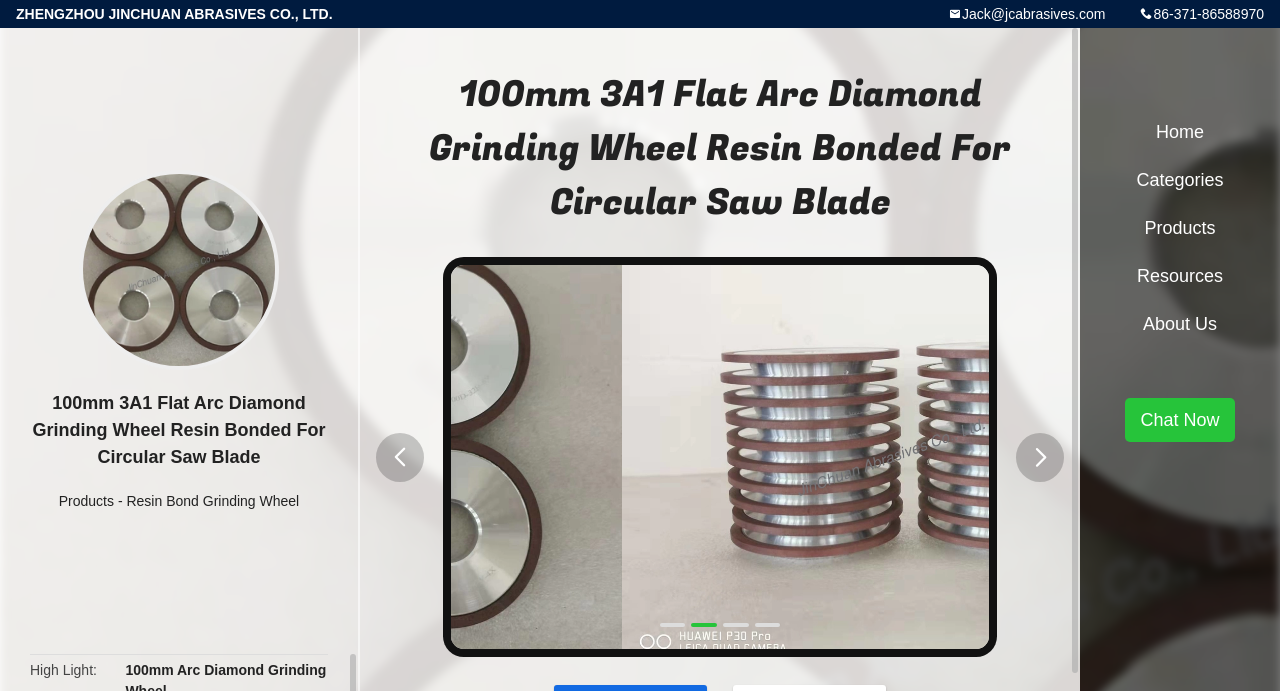Show the bounding box coordinates for the element that needs to be clicked to execute the following instruction: "check out The Secret Laboratory: A Mysterious Story". Provide the coordinates in the form of four float numbers between 0 and 1, i.e., [left, top, right, bottom].

None